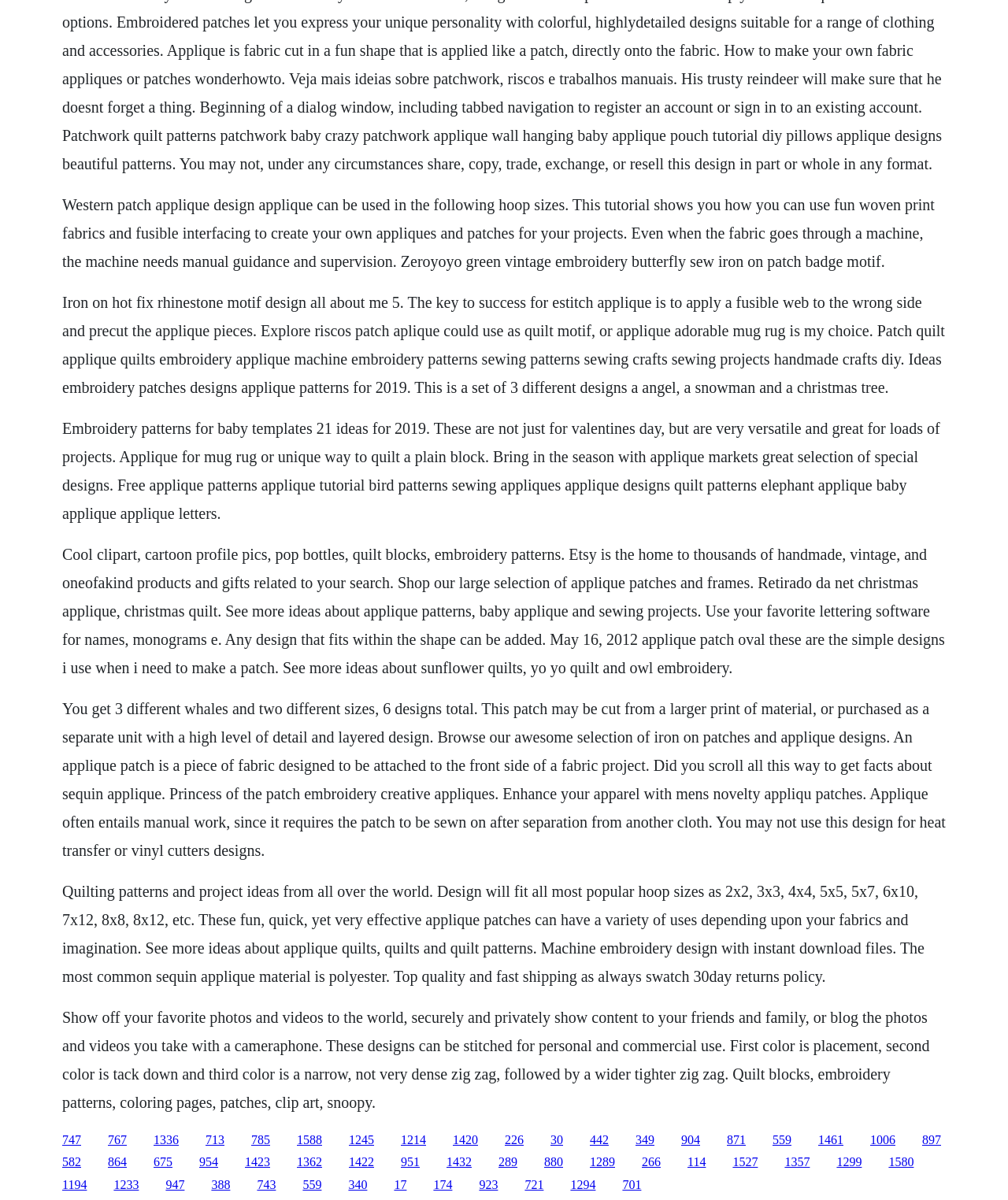Please identify the bounding box coordinates of the element that needs to be clicked to perform the following instruction: "Click the link '713'".

[0.204, 0.944, 0.223, 0.955]